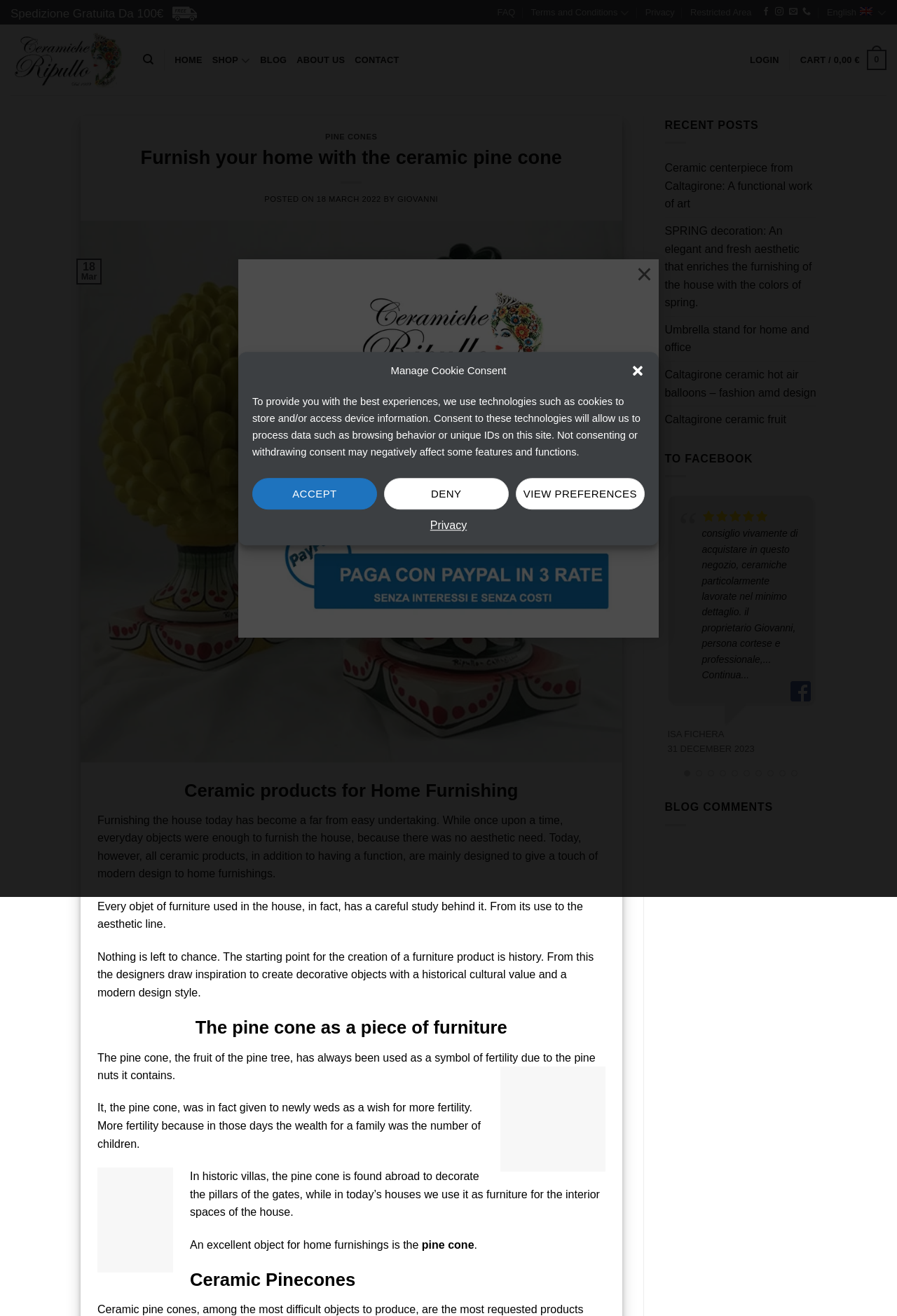Describe all the key features and sections of the webpage thoroughly.

This webpage is about home furnishing products, specifically ceramic products from Caltagirone. At the top, there is a notification about payment in installments for ceramics from Caltagirone, accompanied by an image and a close button. Below it, a dialog box appears, asking users to manage their cookie consent, with options to accept, deny, or view preferences.

On the left side, there are several links to different sections of the website, including FAQ, Terms and Conditions, Privacy, and Restricted Area. There are also social media links to follow the website on Facebook and Instagram.

The main content of the webpage is divided into several sections. The first section has a heading "PINE CONES" and discusses furnishing homes with ceramic pine cones. There is a subheading "Furnish your home with the ceramic pine cone" followed by a paragraph of text. Below it, there are links to related articles, including "Ceramic products for Home Furnishing" and "The pine cone as a piece of furniture".

The second section has a heading "Ceramic products for Home Furnishing" and discusses the importance of aesthetics in home furnishing. There are several paragraphs of text, accompanied by images of ceramic home furnishing products.

The third section has a heading "The pine cone as a piece of furniture" and discusses the history and symbolism of pine cones. There are several paragraphs of text, accompanied by images of ceramic pine cones.

On the right side, there is a complementary section with a heading "RECENT POSTS" and lists several recent blog posts, including "Ceramic centerpiece from Caltagirone: A functional work of art" and "SPRING decoration: An elegant and fresh aesthetic that enriches the furnishing of the house with the colors of spring". Below it, there are customer reviews and comments.

At the bottom of the webpage, there is a link to go back to the top.